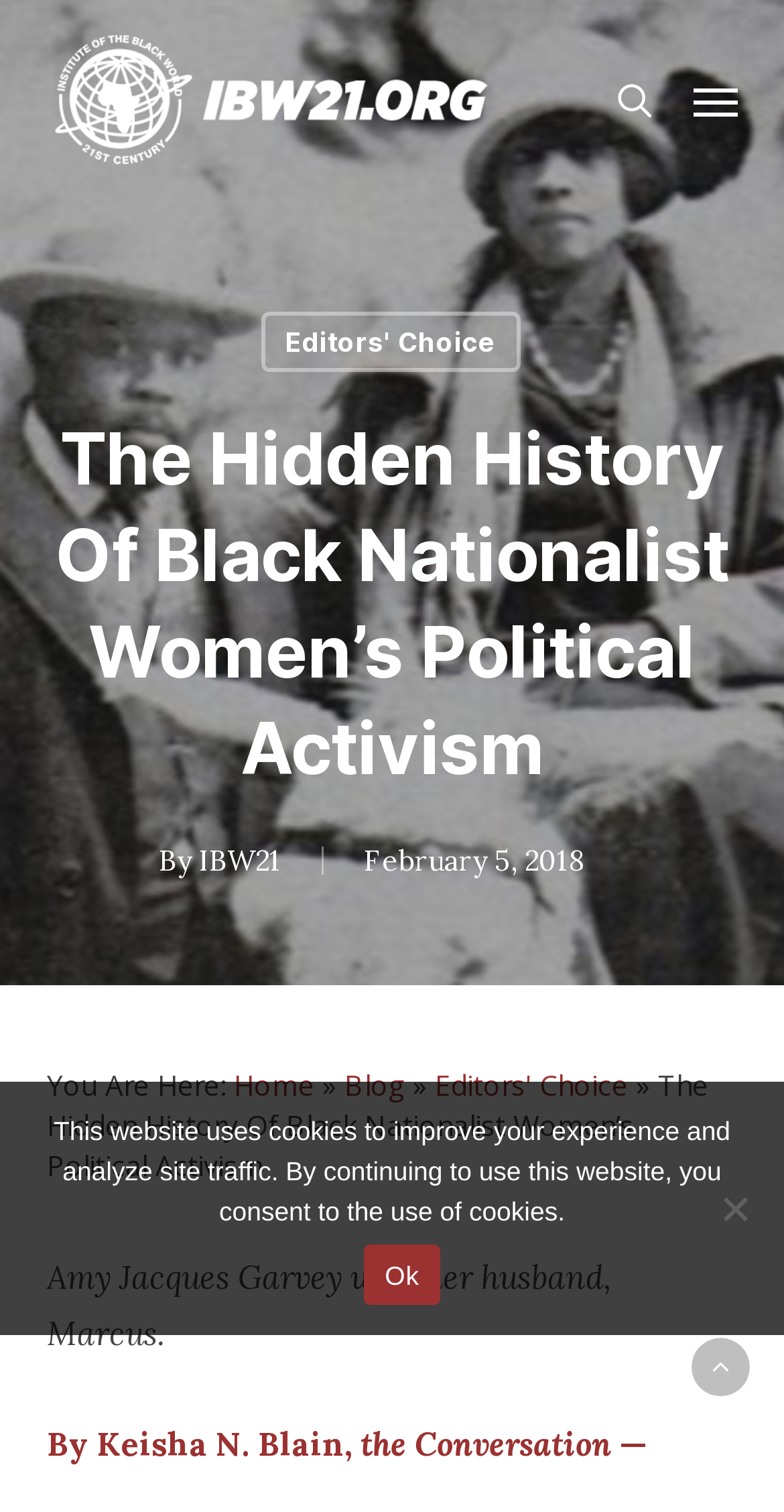Please identify the bounding box coordinates for the region that you need to click to follow this instruction: "Go to the Institute of the Black World 21st Century website".

[0.06, 0.016, 0.632, 0.116]